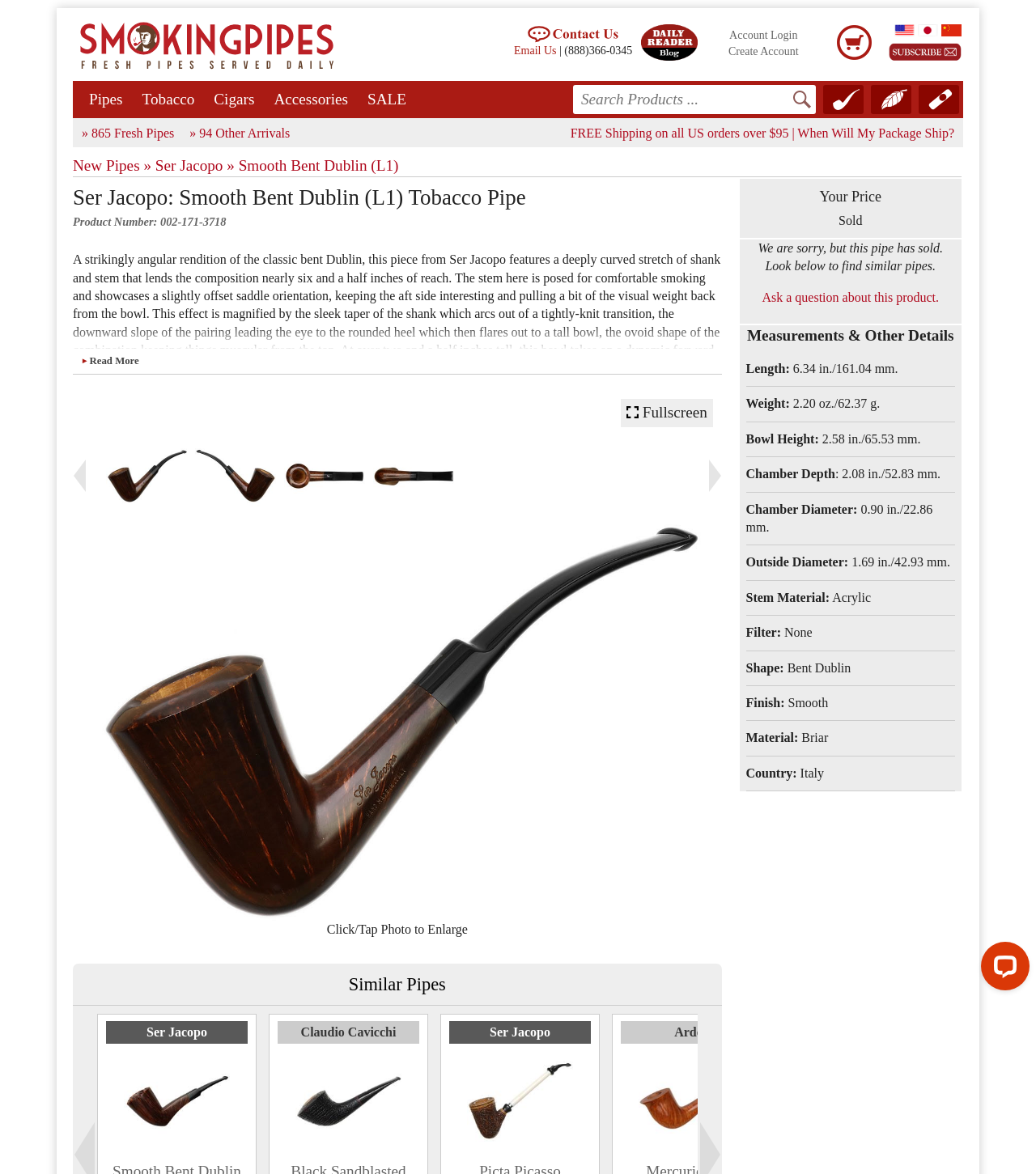Identify the bounding box coordinates of the clickable region required to complete the instruction: "Ask a question about this product". The coordinates should be given as four float numbers within the range of 0 and 1, i.e., [left, top, right, bottom].

[0.735, 0.247, 0.906, 0.259]